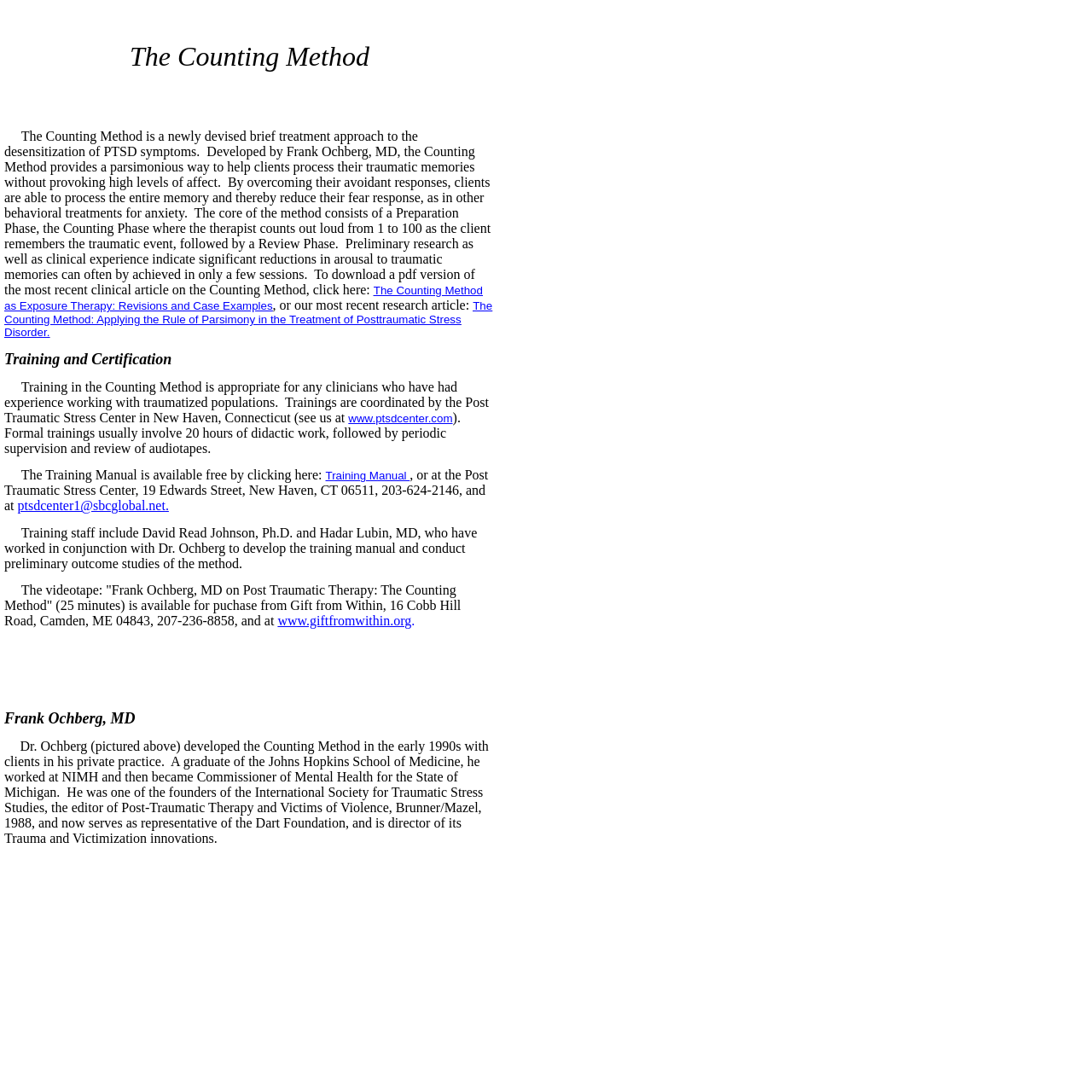Based on the image, provide a detailed response to the question:
What is the purpose of the Counting Phase in the Counting Method?

I found the answer by reading the text in the LayoutTableCell elements, which describe the Counting Phase as a part of the method where the therapist counts out loud from 1 to 100 as the client remembers the traumatic event.